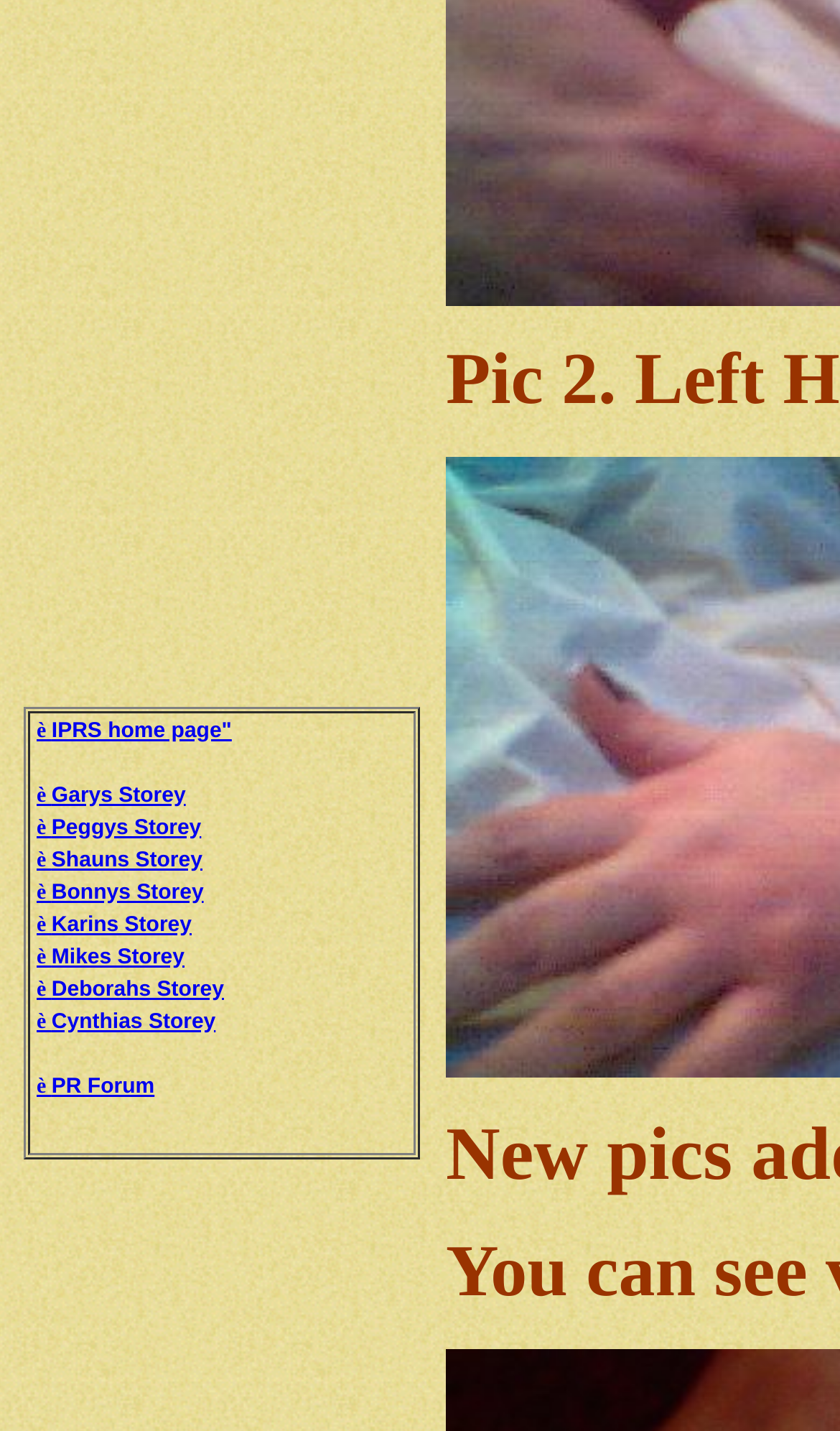Answer the following query with a single word or phrase:
What is the last link listed?

PR Forum